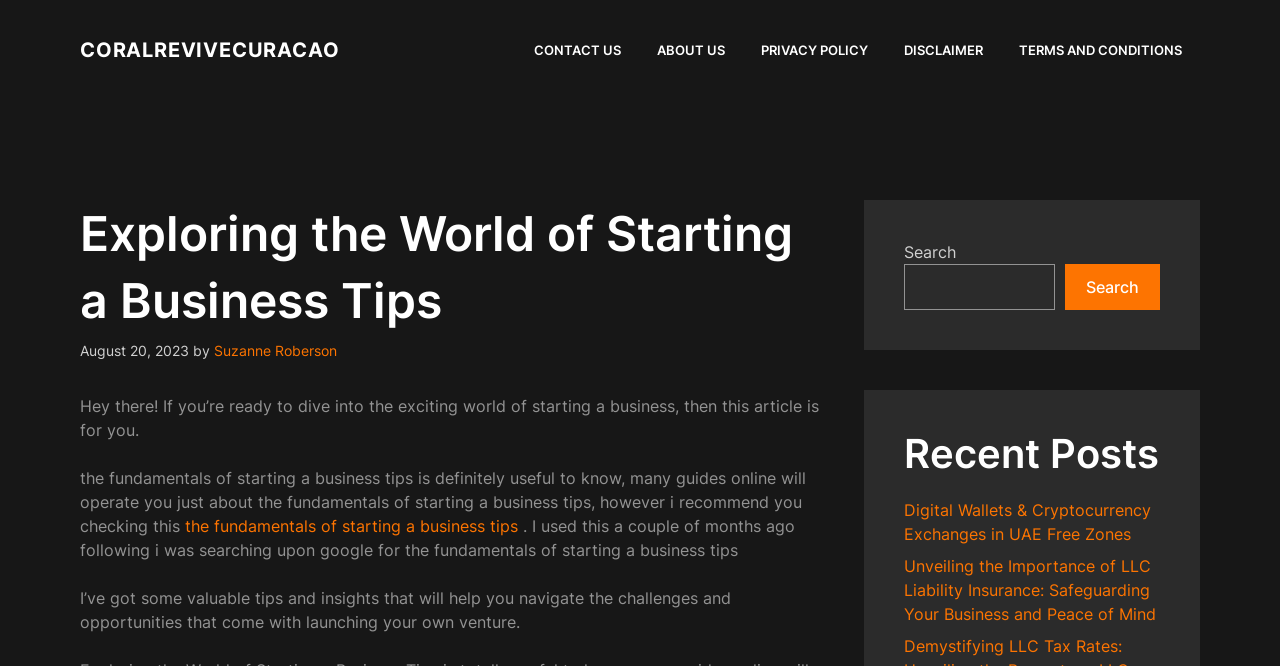What is the title of the recent post section?
Look at the image and answer with only one word or phrase.

Recent Posts